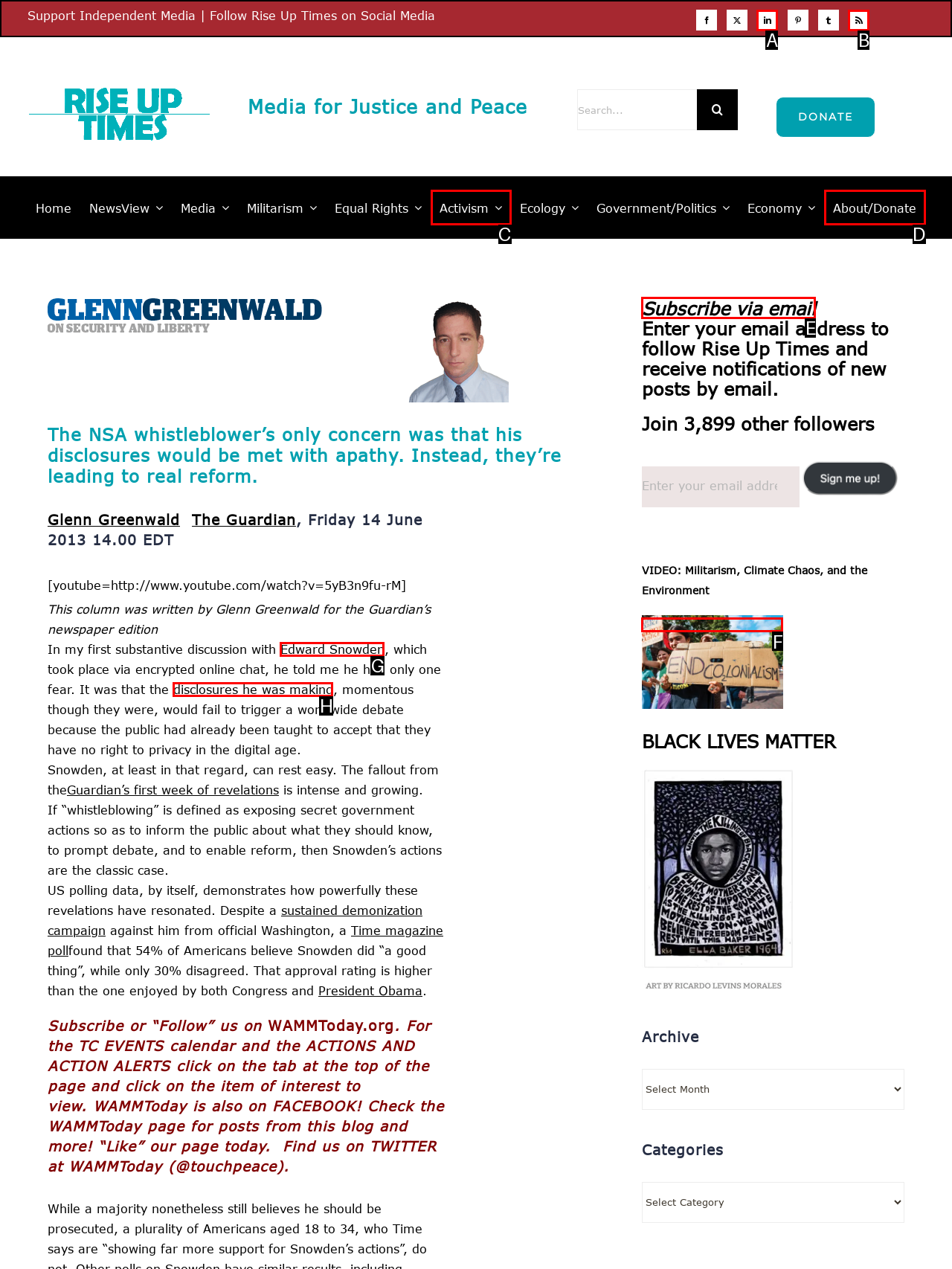Specify which element within the red bounding boxes should be clicked for this task: Subscribe to Rise Up Times via email Respond with the letter of the correct option.

E